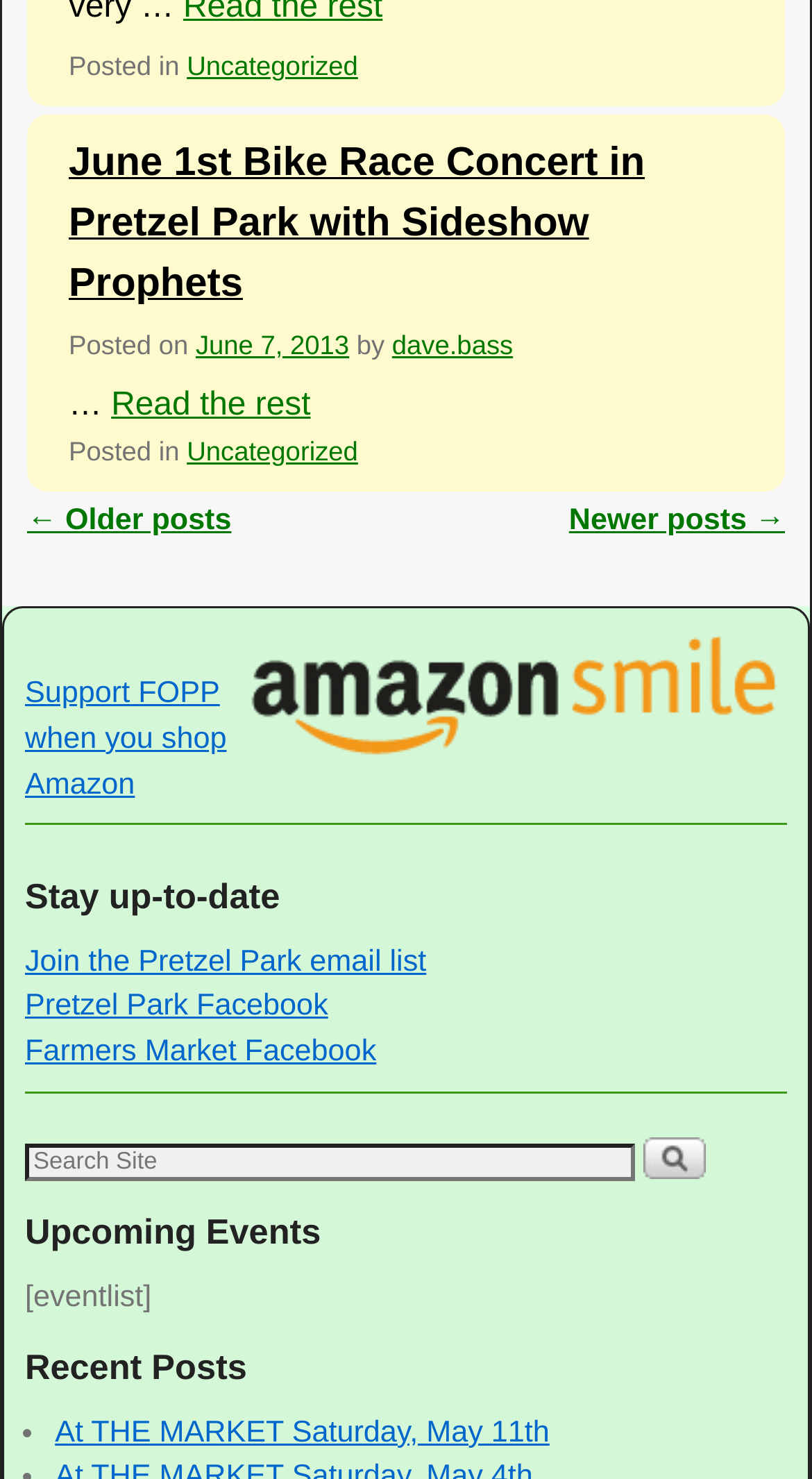How many upcoming events are listed?
Refer to the screenshot and deliver a thorough answer to the question presented.

The number of upcoming events can be found by looking at the section with the heading 'Upcoming Events' and counting the number of events listed, which in this case is 1.